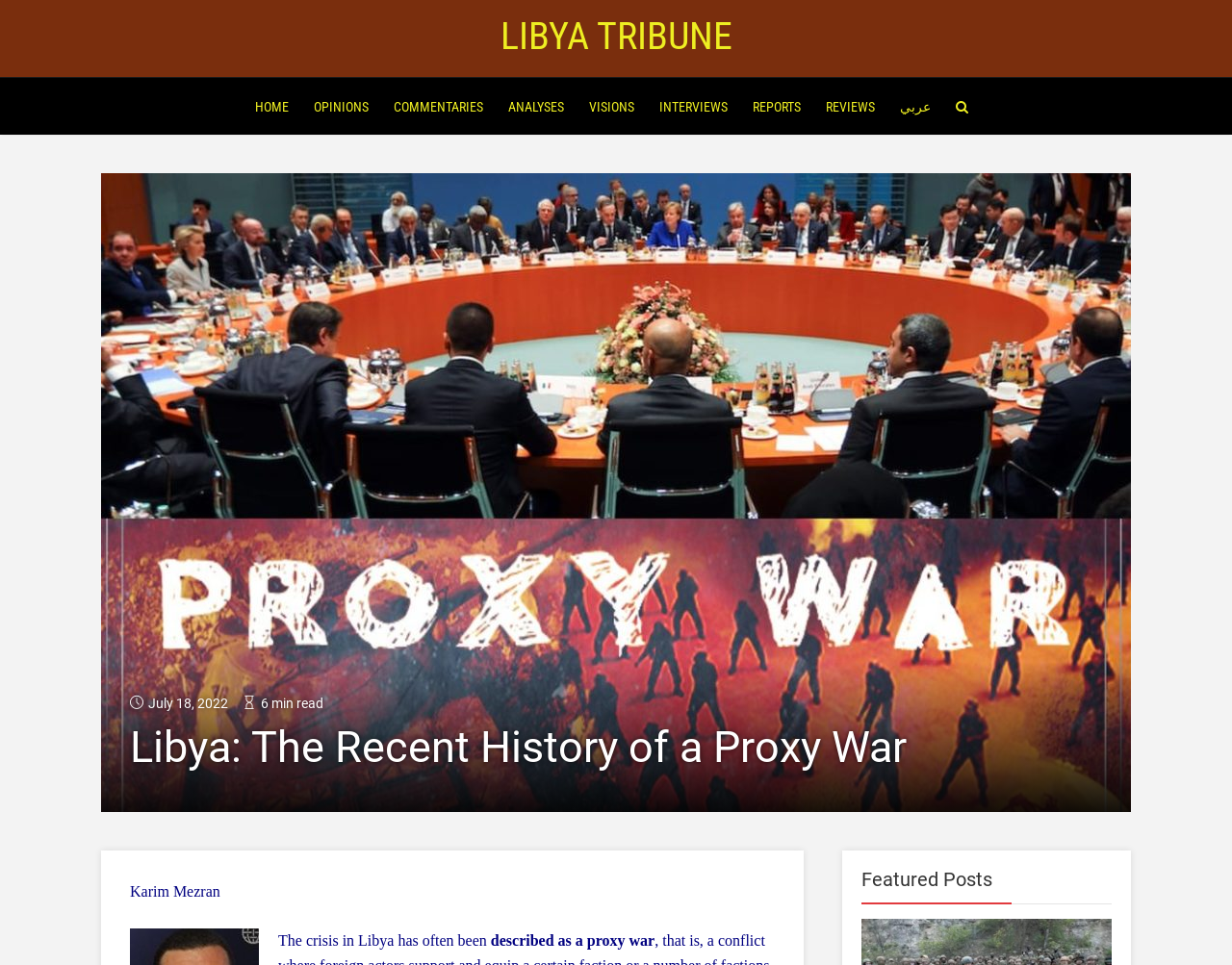Identify the bounding box for the described UI element: "Analyses".

[0.41, 0.081, 0.46, 0.141]